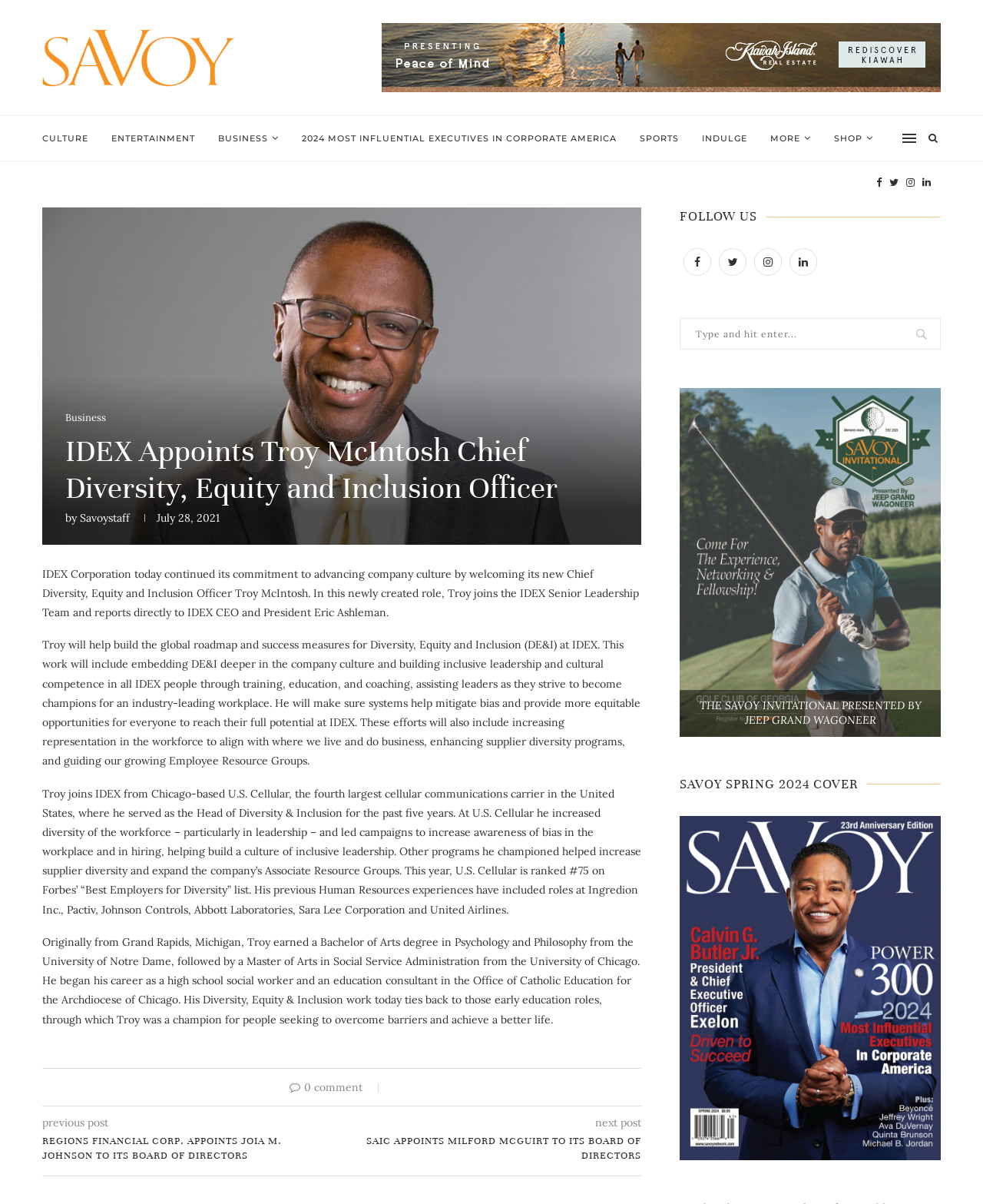Can you provide the bounding box coordinates for the element that should be clicked to implement the instruction: "View the previous post"?

[0.043, 0.926, 0.11, 0.938]